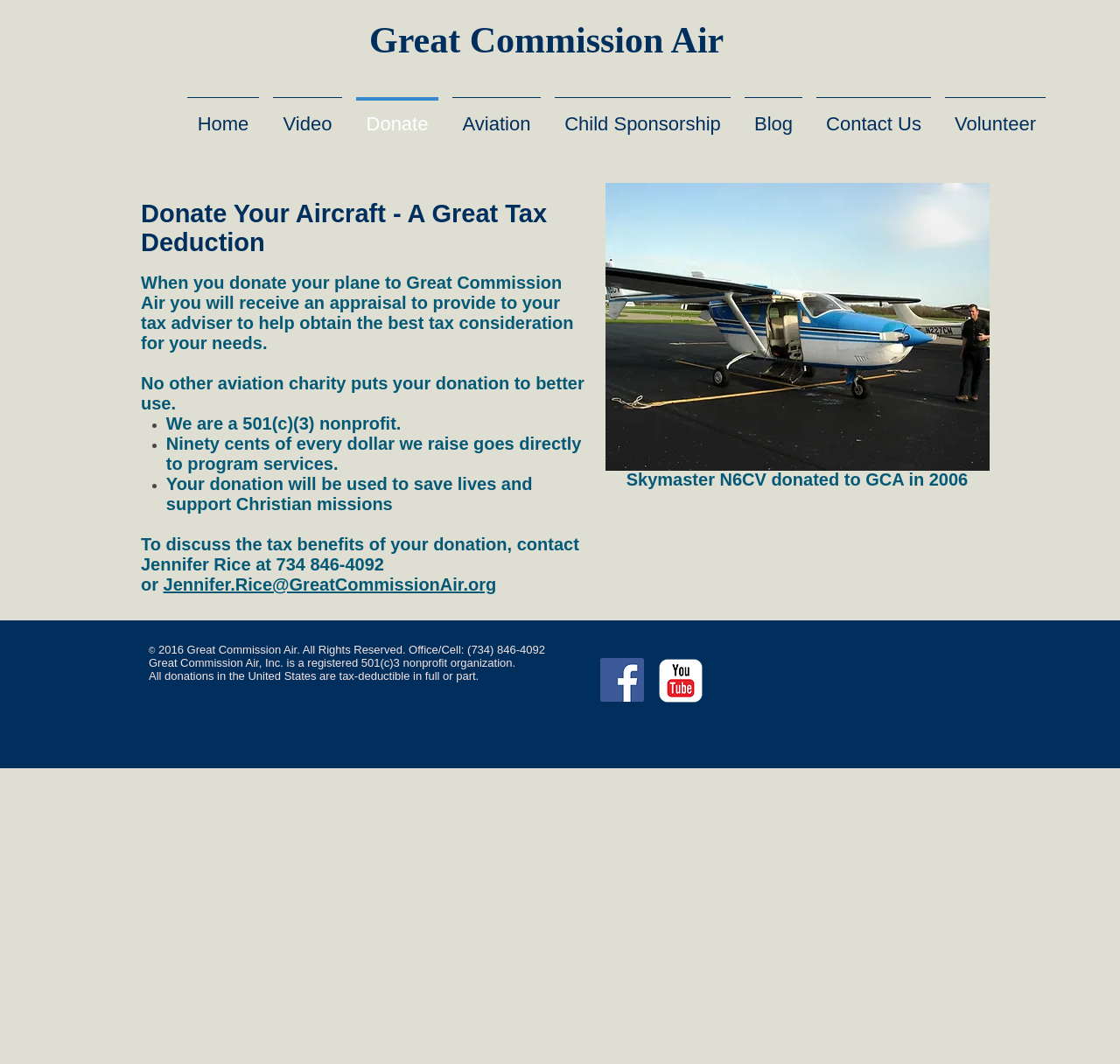Bounding box coordinates are given in the format (top-left x, top-left y, bottom-right x, bottom-right y). All values should be floating point numbers between 0 and 1. Provide the bounding box coordinate for the UI element described as: Health

None